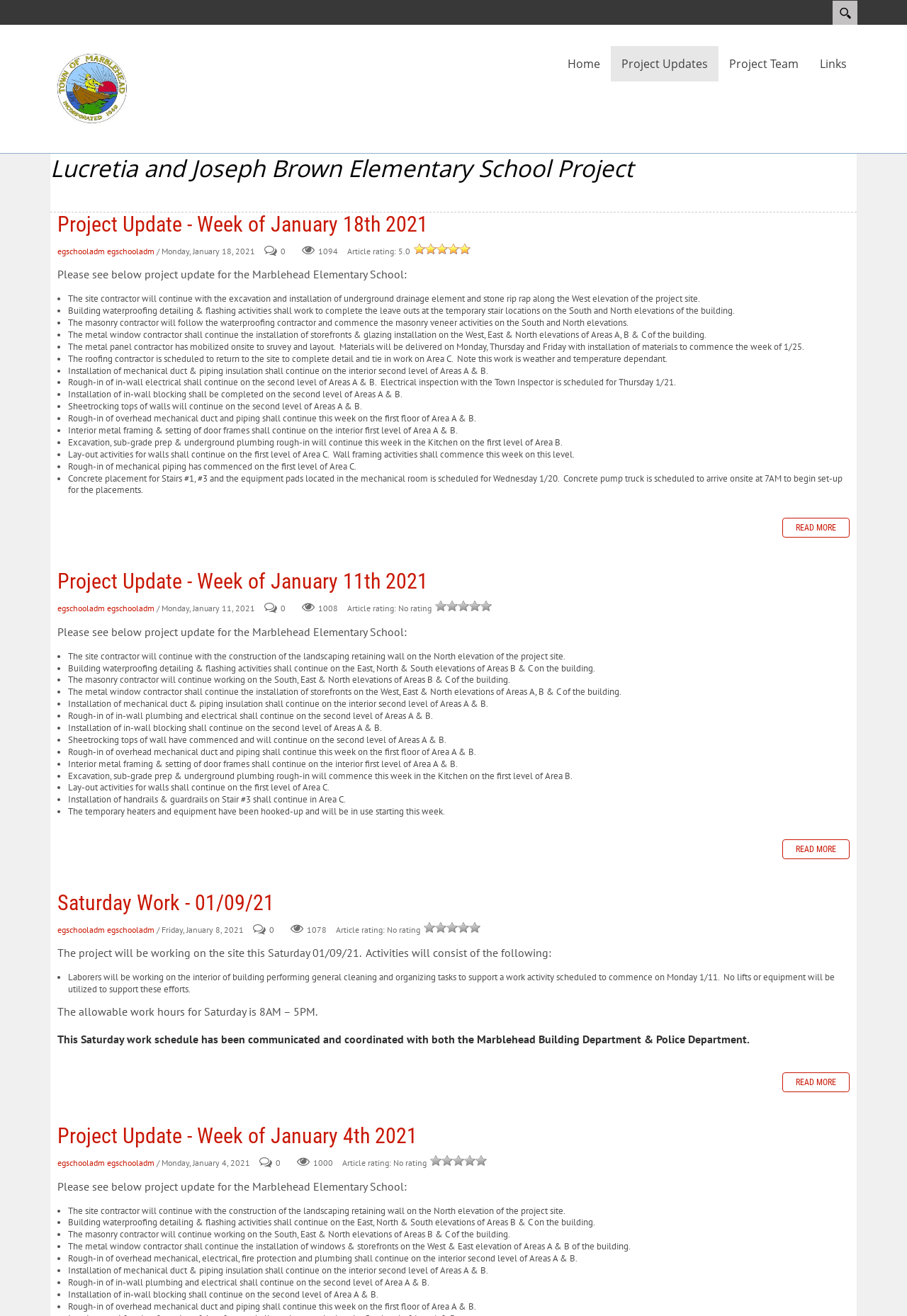Locate the bounding box coordinates of the item that should be clicked to fulfill the instruction: "Go to Home".

[0.614, 0.035, 0.673, 0.062]